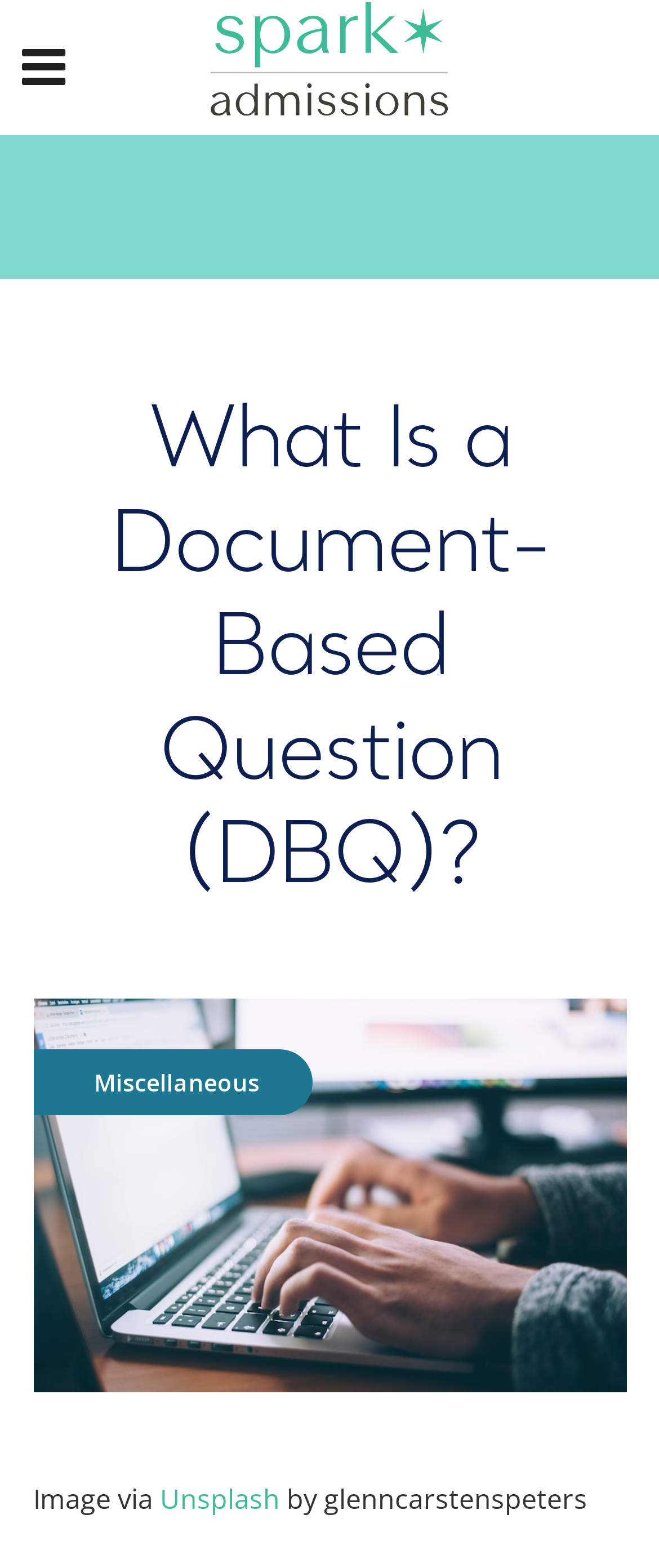Generate the text of the webpage's primary heading.

What Is a Document-Based Question (DBQ)?